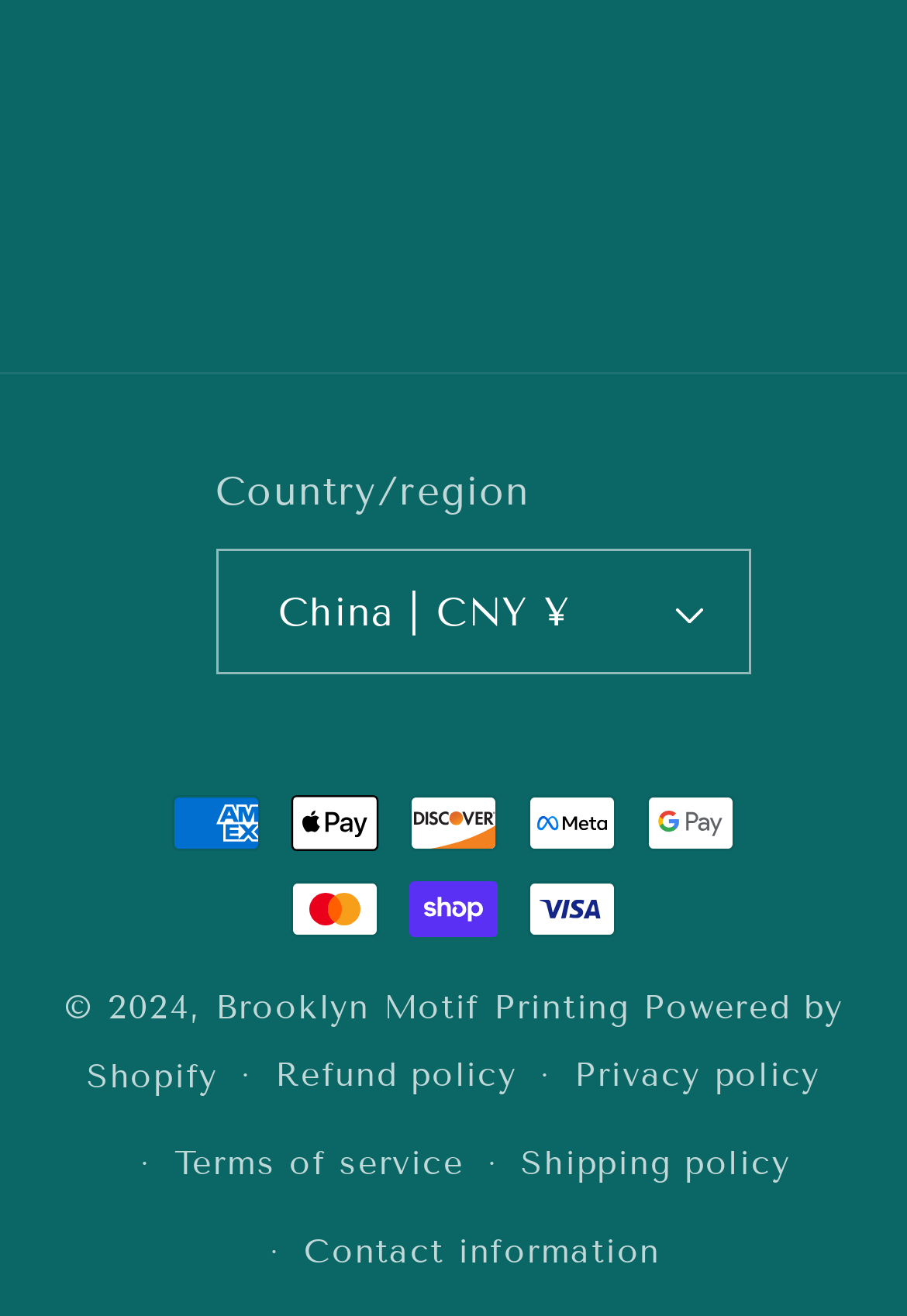Identify the bounding box coordinates for the UI element that matches this description: "Facebook".

[0.353, 0.158, 0.5, 0.259]